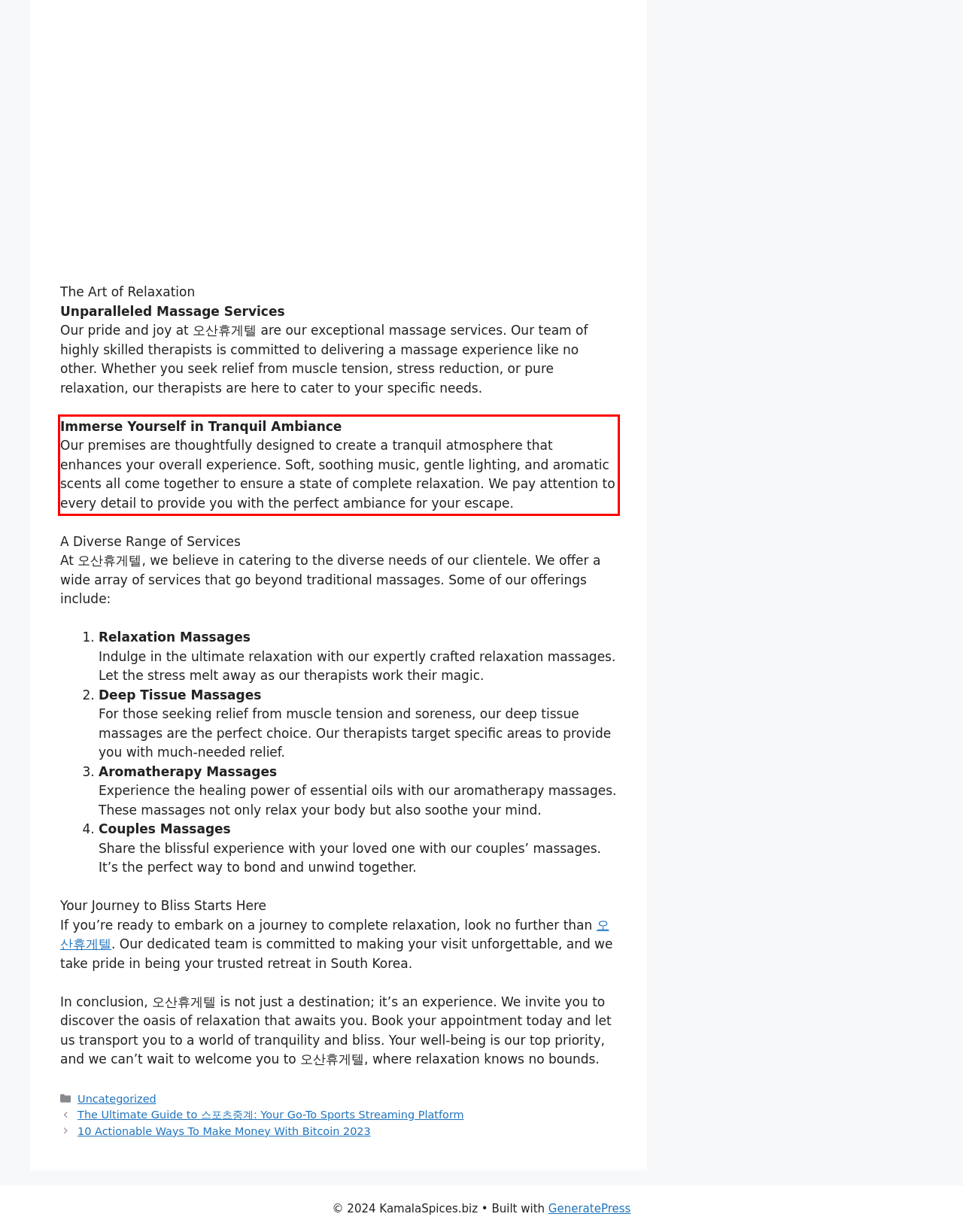Examine the screenshot of the webpage, locate the red bounding box, and perform OCR to extract the text contained within it.

Immerse Yourself in Tranquil Ambiance Our premises are thoughtfully designed to create a tranquil atmosphere that enhances your overall experience. Soft, soothing music, gentle lighting, and aromatic scents all come together to ensure a state of complete relaxation. We pay attention to every detail to provide you with the perfect ambiance for your escape.